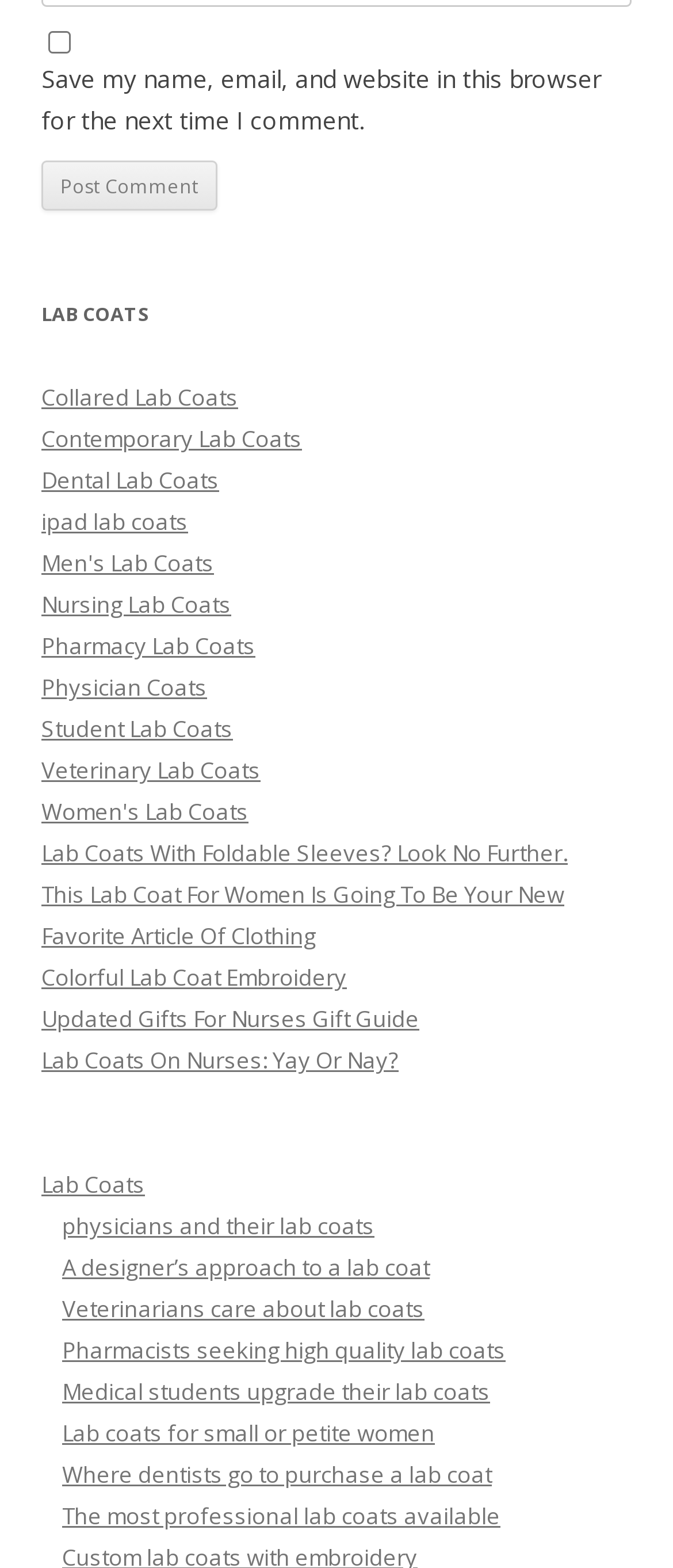Identify the bounding box coordinates of the region I need to click to complete this instruction: "Click the 'Post Comment' button".

[0.062, 0.102, 0.323, 0.135]